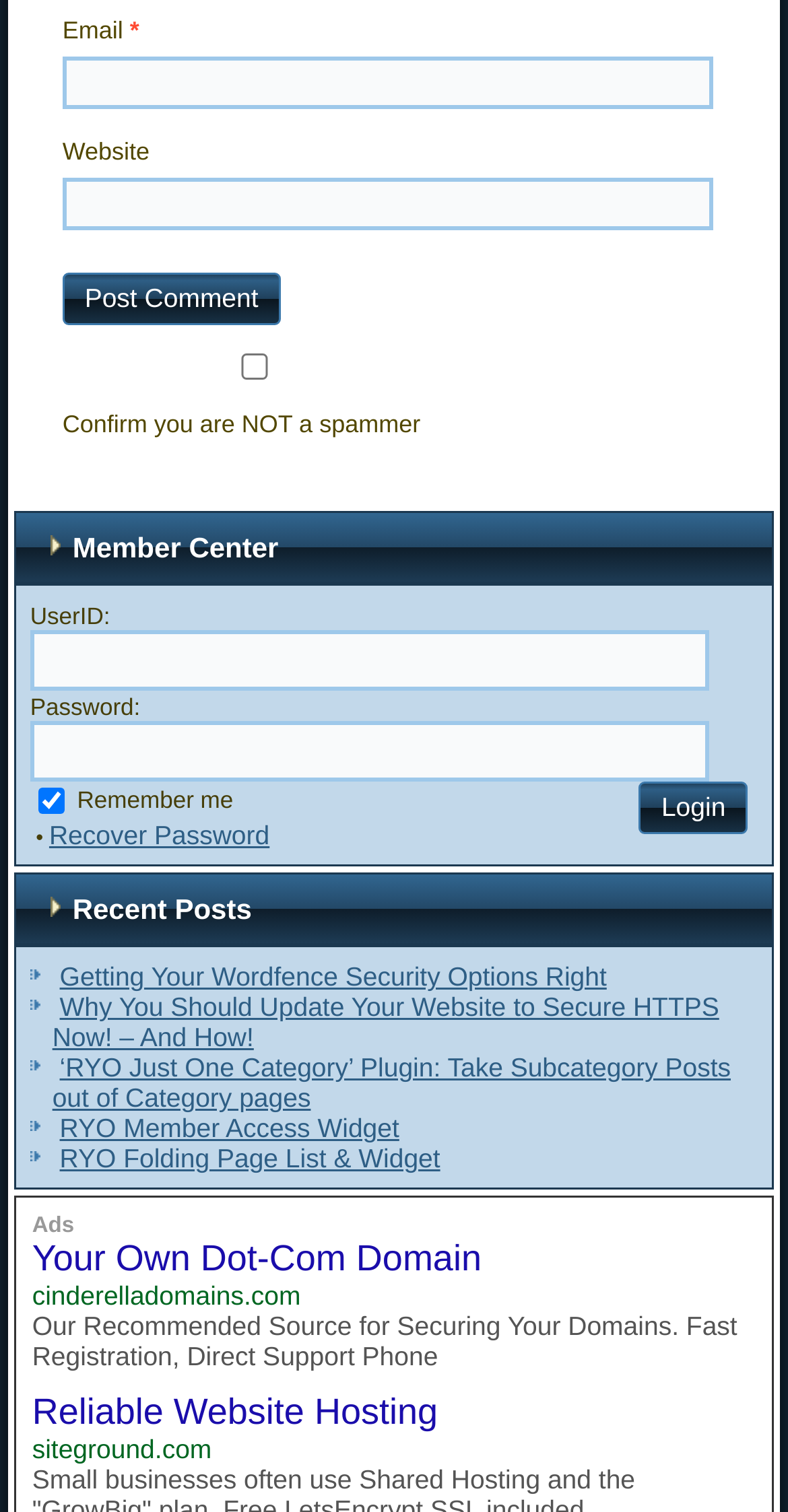What is the text of the link below 'Recent Posts'?
Can you provide an in-depth and detailed response to the question?

The link below 'Recent Posts' has a text 'Getting Your Wordfence Security Options Right' which is indicated by the link element with OCR text 'Getting Your Wordfence Security Options Right' and bounding box coordinates [0.076, 0.636, 0.77, 0.656].